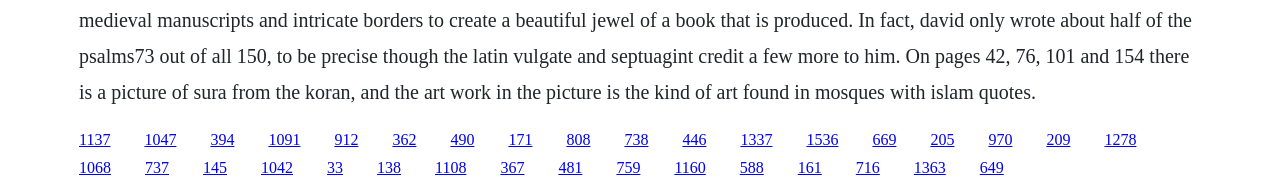Please identify the bounding box coordinates of the element on the webpage that should be clicked to follow this instruction: "visit the third link". The bounding box coordinates should be given as four float numbers between 0 and 1, formatted as [left, top, right, bottom].

[0.164, 0.684, 0.183, 0.773]